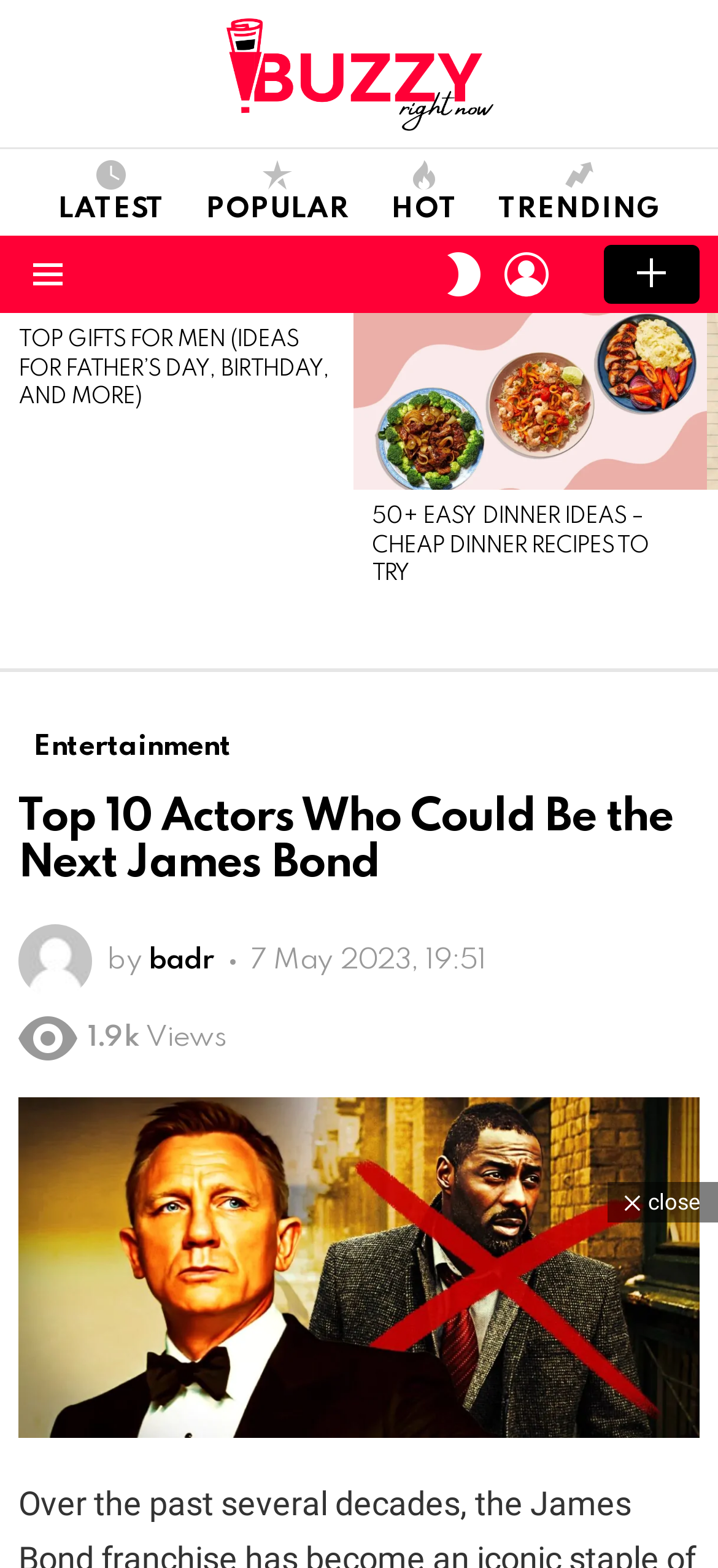What is the number of views for the article 'Top 10 Actors Who Could Be the Next James Bond'?
Give a thorough and detailed response to the question.

I found the view count '1.9k' below the article title 'Top 10 Actors Who Could Be the Next James Bond'.